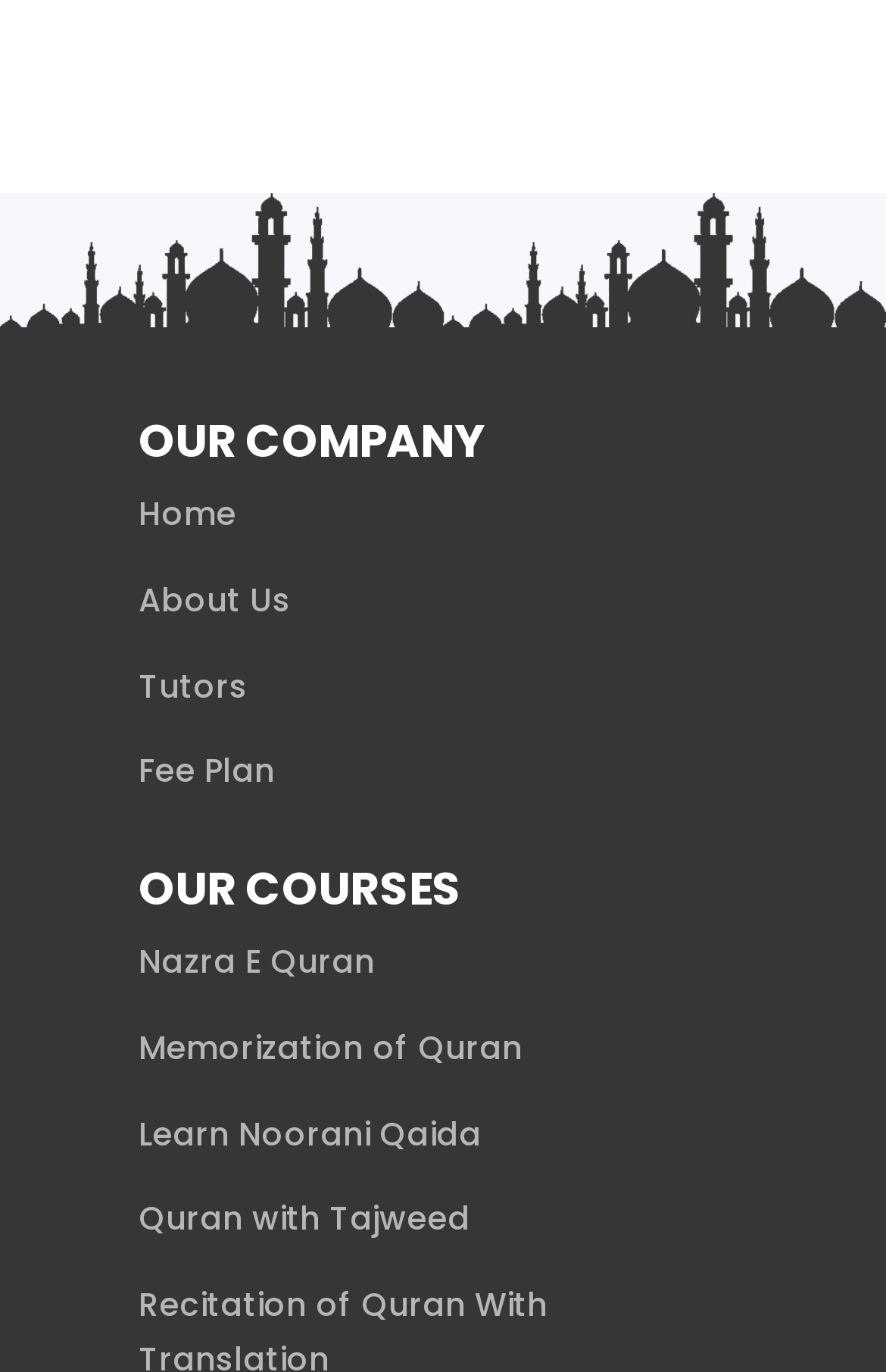Determine the bounding box coordinates for the UI element matching this description: "About Us".

[0.156, 0.42, 0.328, 0.453]